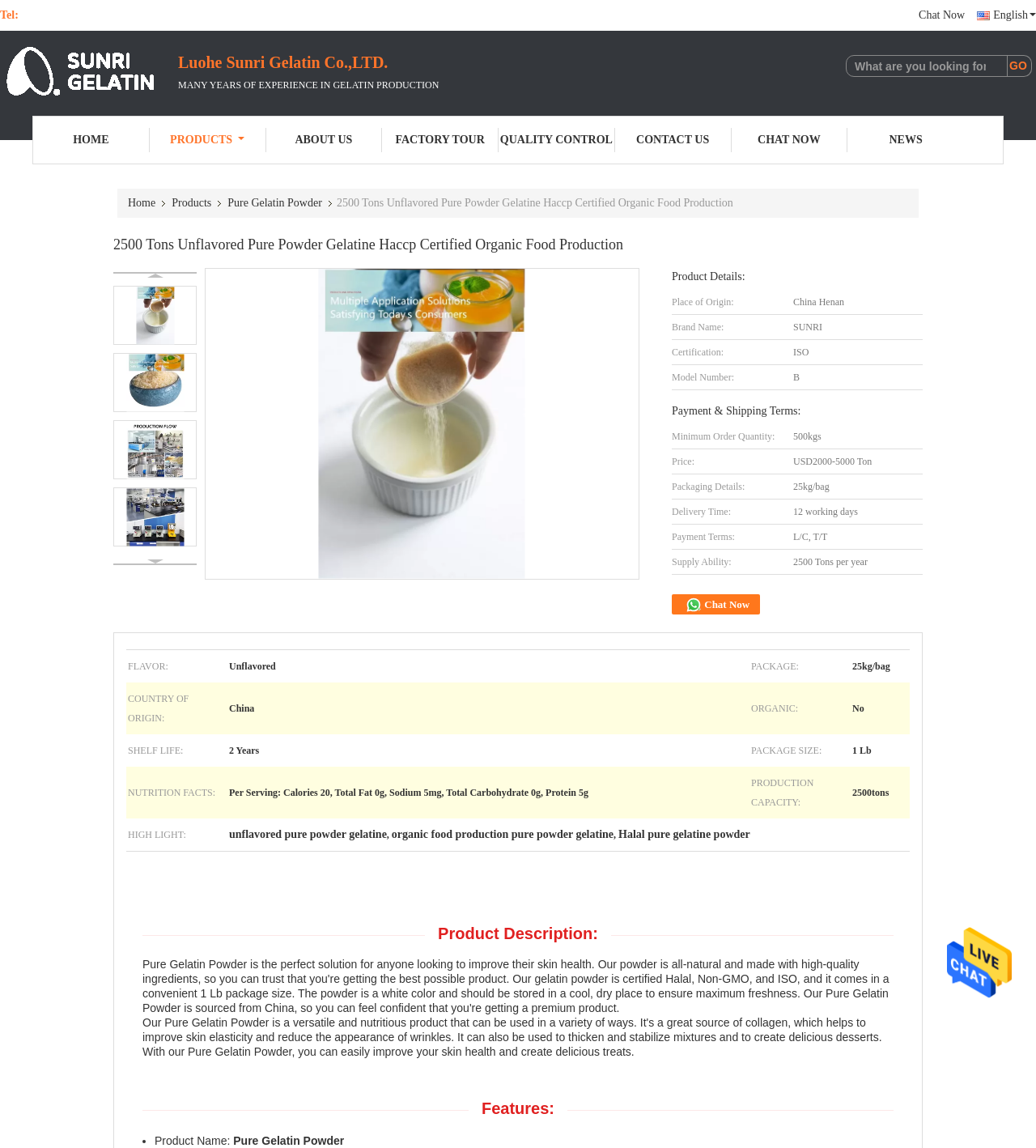Could you indicate the bounding box coordinates of the region to click in order to complete this instruction: "Click the 'GO' button".

[0.97, 0.048, 0.996, 0.067]